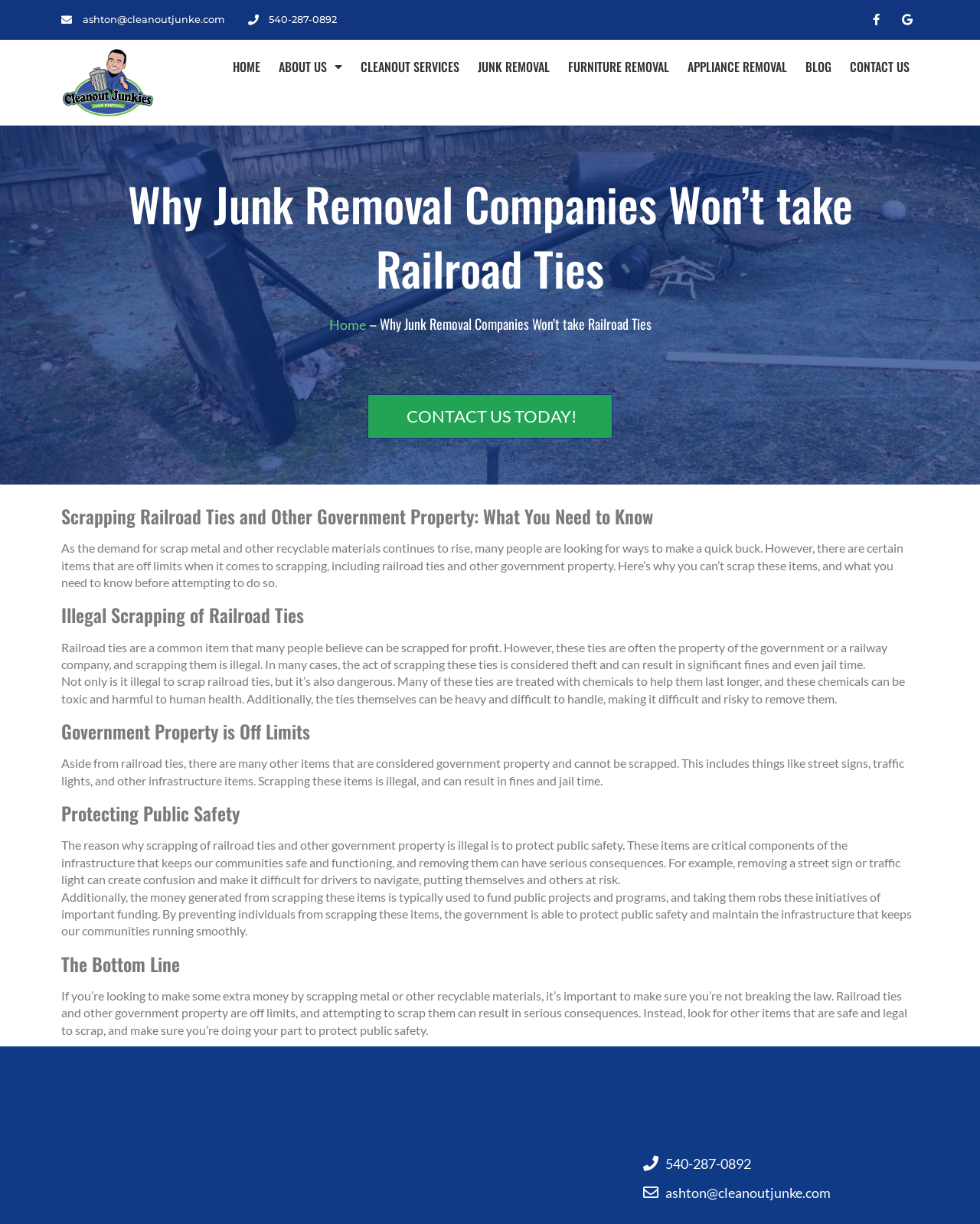What is the purpose of preventing scrapping of government property?
Can you give a detailed and elaborate answer to the question?

I found the answer by reading the section 'Protecting Public Safety' in the article. According to the text, the reason why scrapping of railroad ties and other government property is illegal is to protect public safety, as these items are critical components of the infrastructure that keeps our communities safe and functioning.